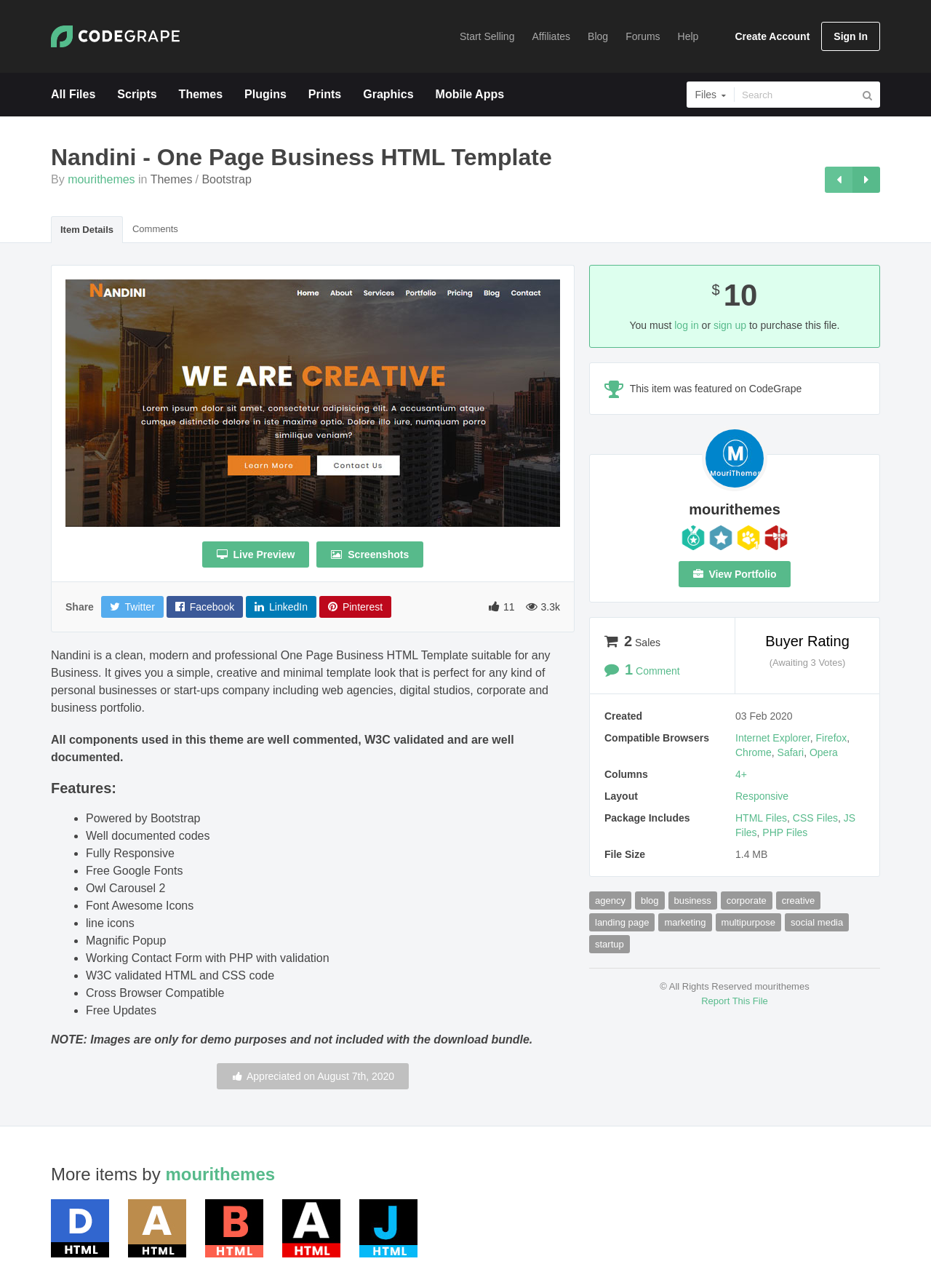Find and extract the text of the primary heading on the webpage.

Nandini - One Page Business HTML Template